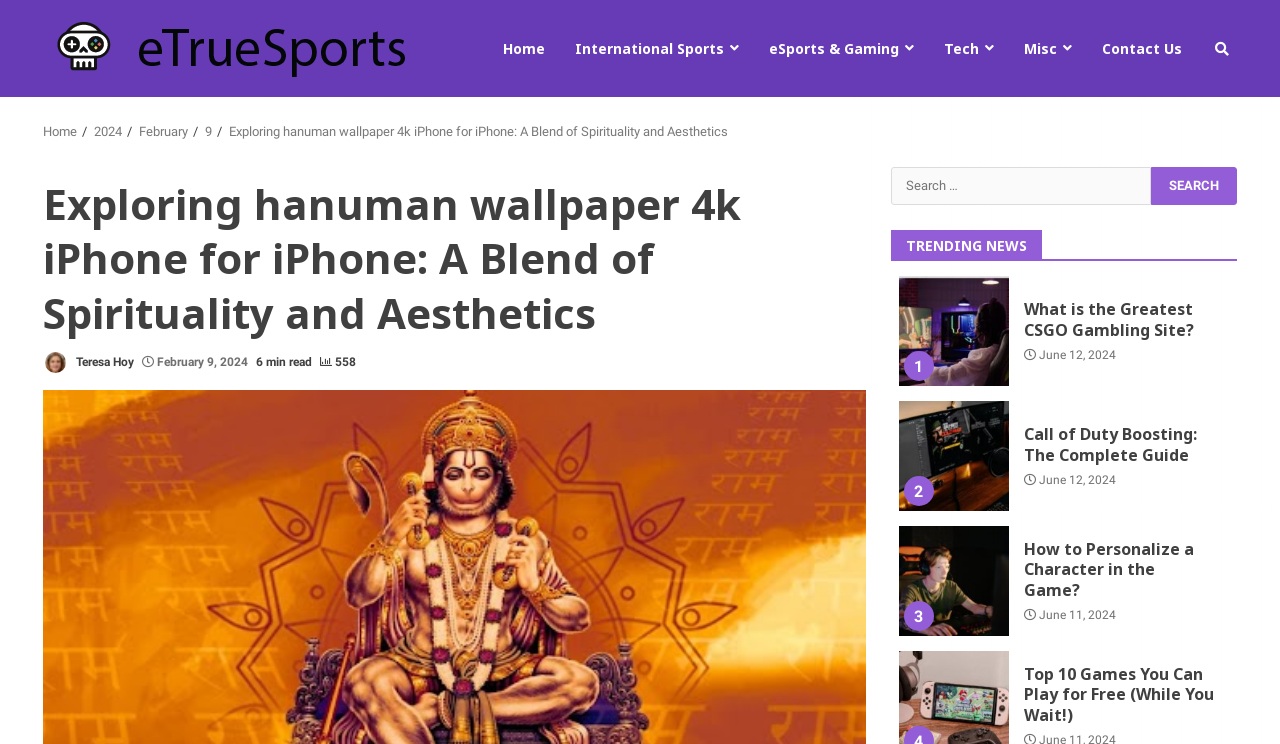Please identify the bounding box coordinates for the region that you need to click to follow this instruction: "View the 'TRENDING NEWS' section".

[0.696, 0.308, 0.966, 0.351]